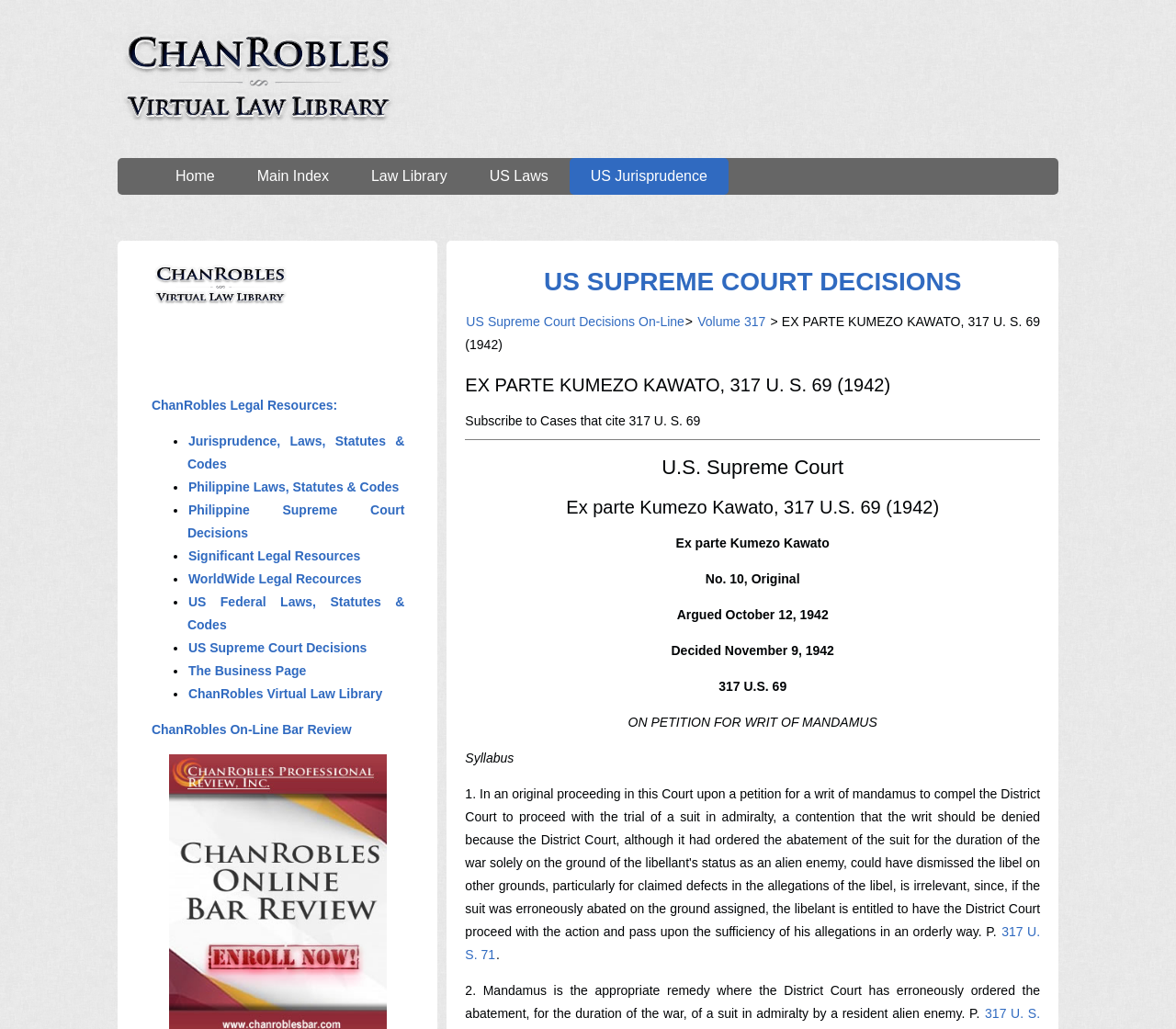Locate the bounding box coordinates of the element that needs to be clicked to carry out the instruction: "Click on the 'Home' link". The coordinates should be given as four float numbers ranging from 0 to 1, i.e., [left, top, right, bottom].

[0.131, 0.154, 0.201, 0.189]